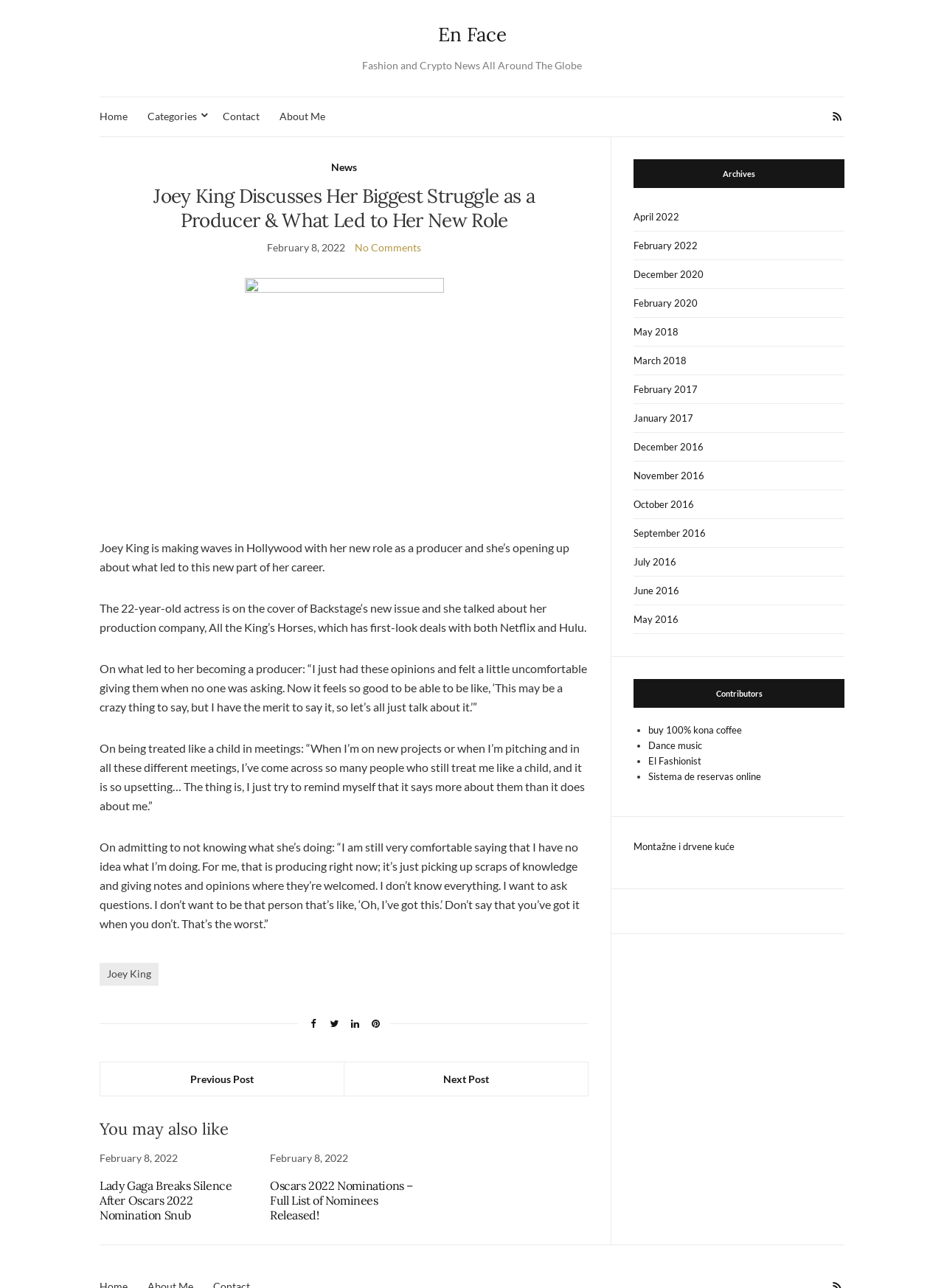Find the bounding box coordinates of the clickable region needed to perform the following instruction: "Check the archives". The coordinates should be provided as four float numbers between 0 and 1, i.e., [left, top, right, bottom].

[0.671, 0.124, 0.895, 0.146]